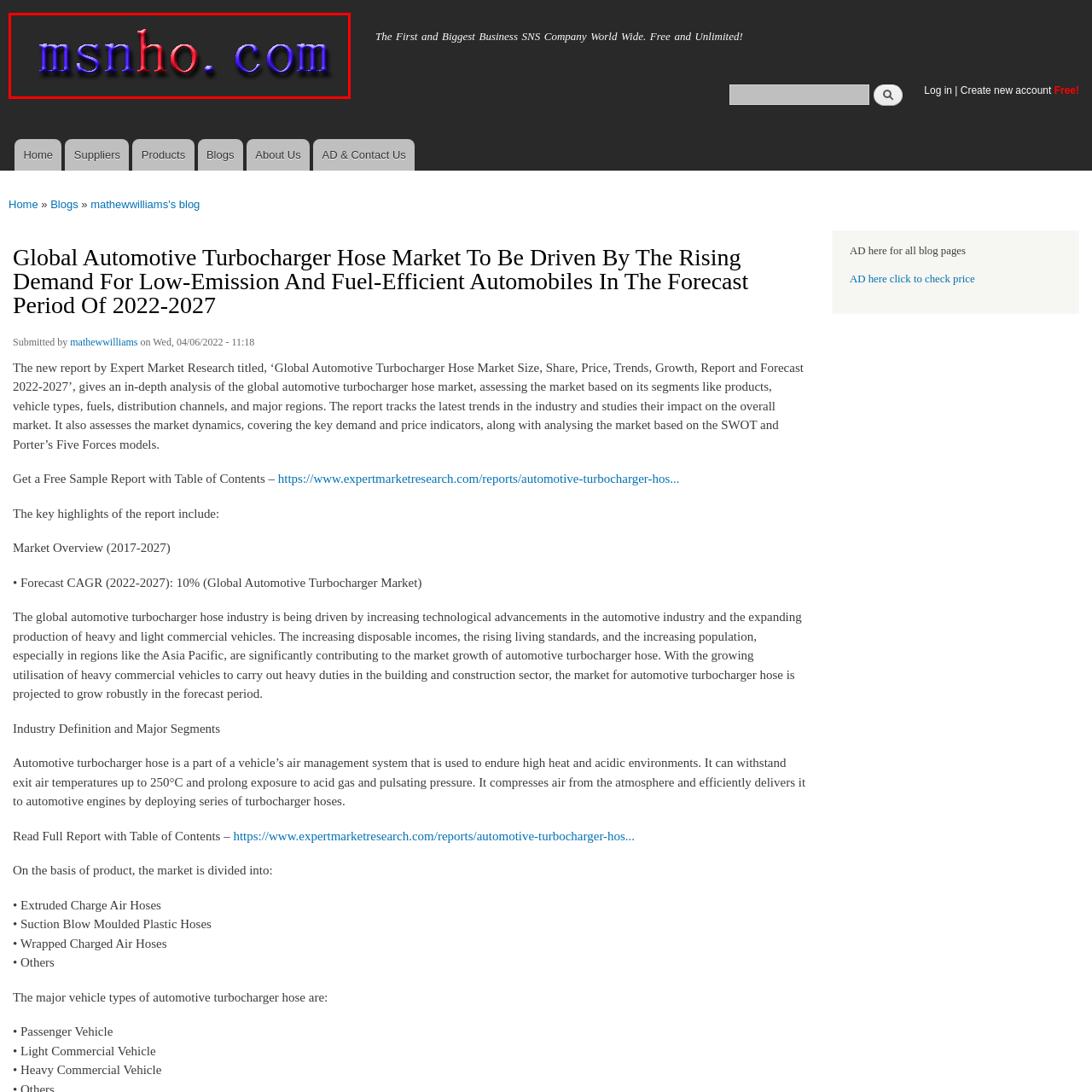Elaborate on all the details and elements present in the red-outlined area of the image.

The image features the logo of "msnho.com," displayed prominently with a striking color scheme. The text "msnho" is rendered in bold, stylized typography, where the letters "ms" are in red and "nho" in blue, set against a dark background. This logo represents the website's identity, which serves as a platform for diverse online content and services. The design reflects a modern aesthetic, aiming to attract visitors with its vibrant contrasting colors.